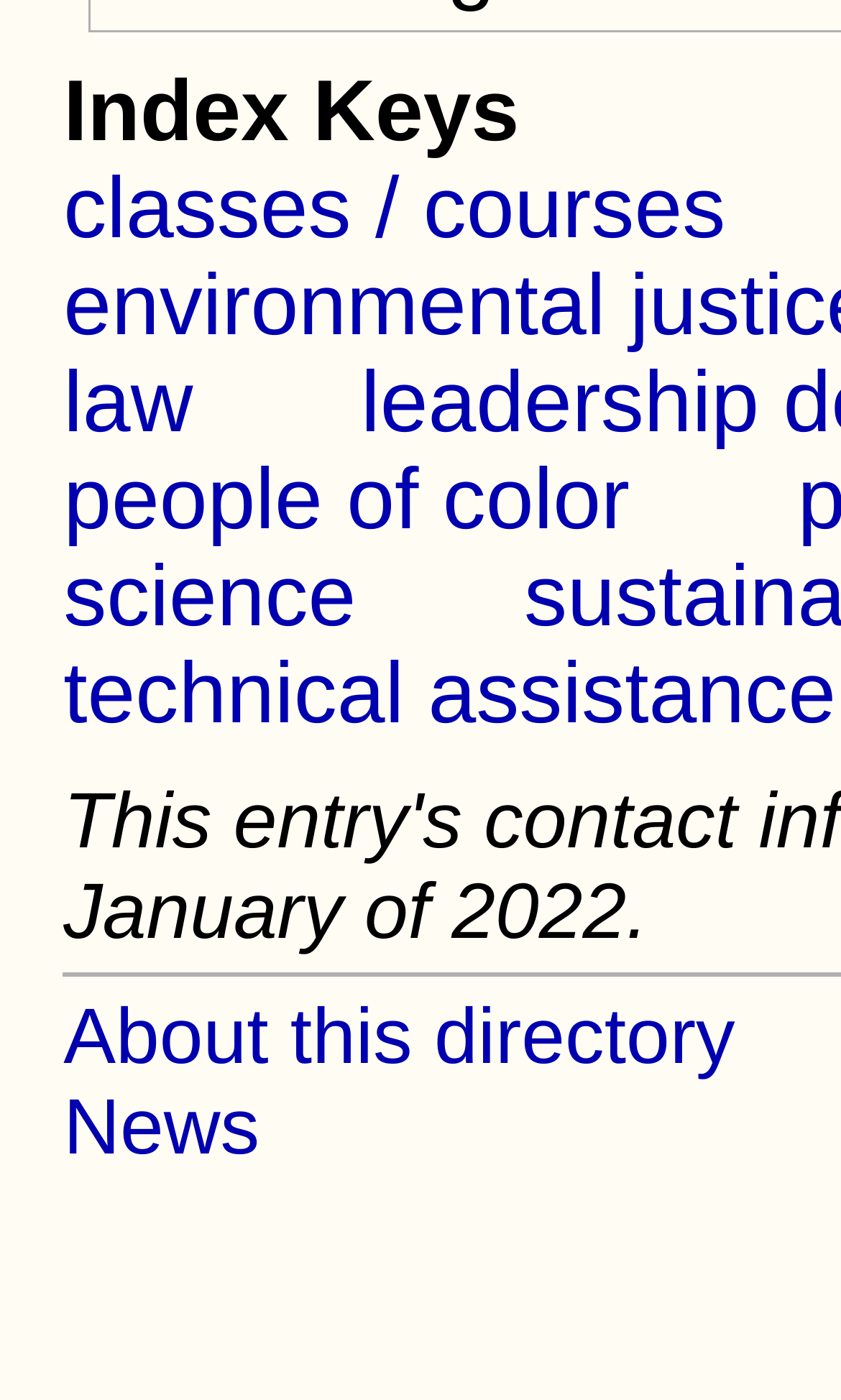Extract the bounding box coordinates of the UI element described: "Prinsip agama kemanusiaan?". Provide the coordinates in the format [left, top, right, bottom] with values ranging from 0 to 1.

None